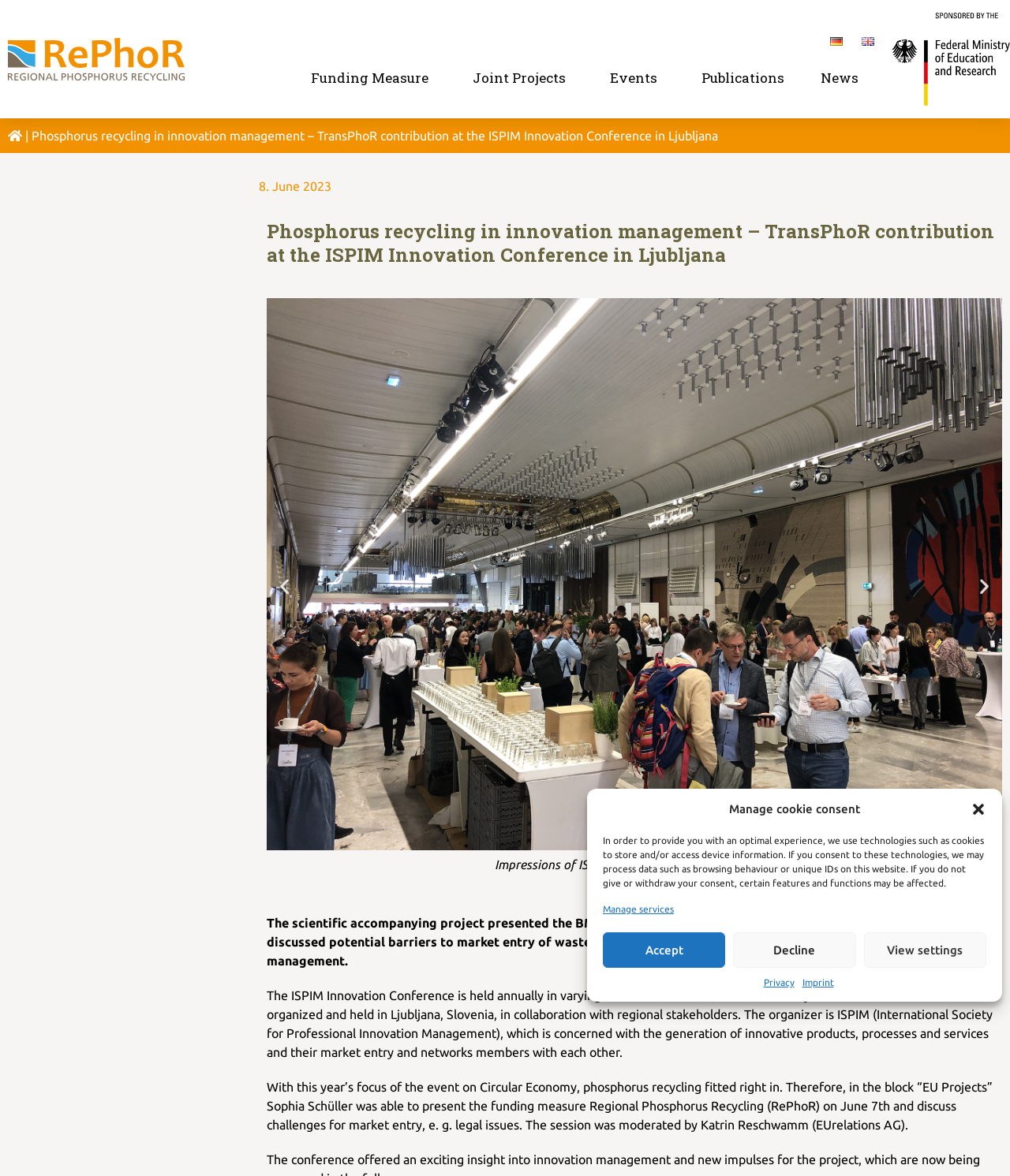Provide a comprehensive caption for the webpage.

The webpage is about the TransPhoR contribution at the ISPIM Innovation Conference in Ljubljana, focusing on innovation and circular economy. At the top right corner, there is a dialog box for managing cookie consent, which includes buttons to close, accept, decline, and view settings, as well as links to privacy and imprint. Below this dialog box, there is a logo image on the top left corner, with language options (Deutsch and English) on the top right corner.

The main content of the webpage is divided into sections. The first section has a heading that reads "Phosphorus recycling in innovation management – TransPhoR contribution at the ISPIM Innovation Conference in Ljubljana" and includes a date "8. June 2023". Below this heading, there is a carousel with horizontal scrolling, featuring an image of impressions from ISPIM 2023 in Ljubljana, with a figcaption that reads "Impressions of ISPIM 2023 in Ljubljana. © FiW e. V.". The carousel has buttons to navigate to previous and next slides.

The next section includes three paragraphs of text. The first paragraph describes the presentation of the BMBF funding measure Regional Phosphorus Recycling (RePhoR) and the discussion of potential barriers to market entry of wastewater-derived phosphorus recyclates in the context of innovation management. The second paragraph provides information about the ISPIM Innovation Conference, which is held annually in varying locations around the world, and its focus on circular economy. The third paragraph describes the presentation of the funding measure Regional Phosphorus Recycling (RePhoR) by Sophia Schüller and the discussion of challenges for market entry.

At the top of the webpage, there are navigation links to "Funding Measure", "Joint Projects", "Events", "Publications", and "News". There is also a search icon on the top left corner.